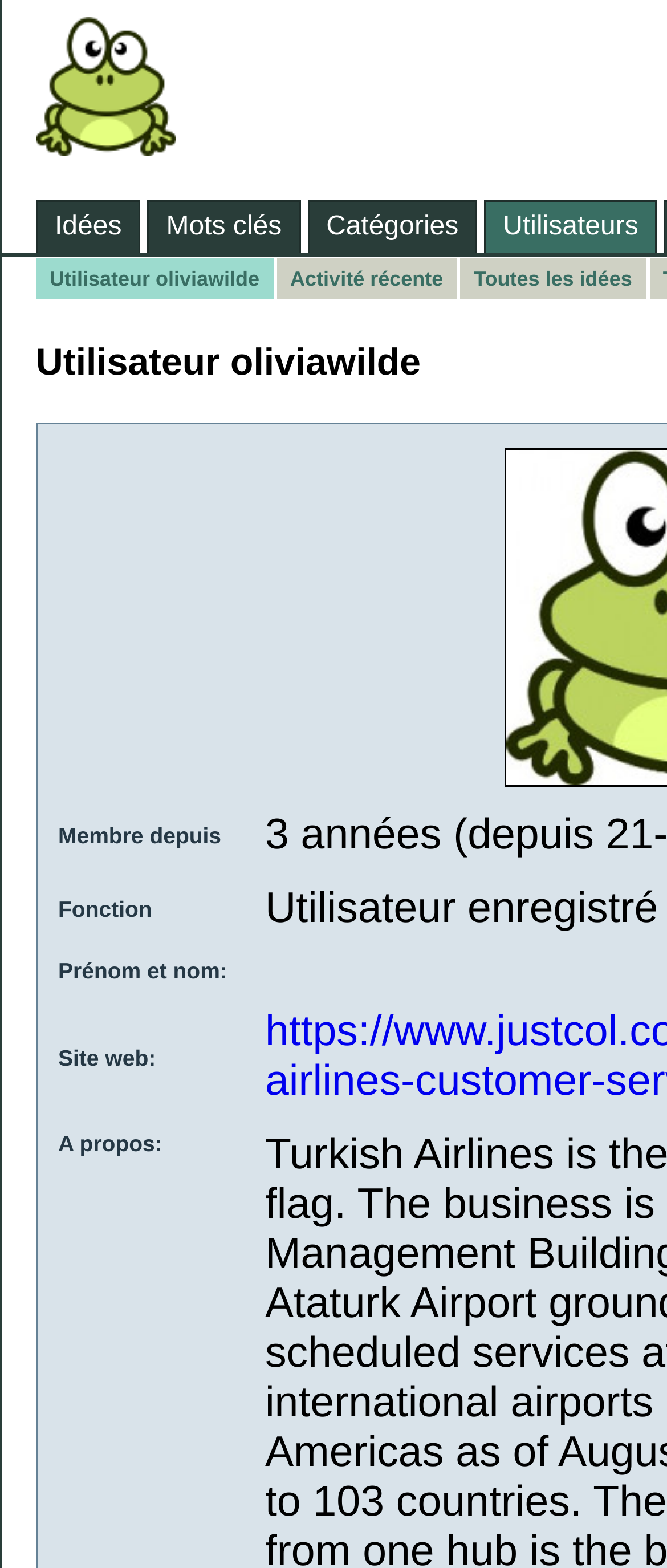Please find the bounding box coordinates in the format (top-left x, top-left y, bottom-right x, bottom-right y) for the given element description. Ensure the coordinates are floating point numbers between 0 and 1. Description: Site navigation

None